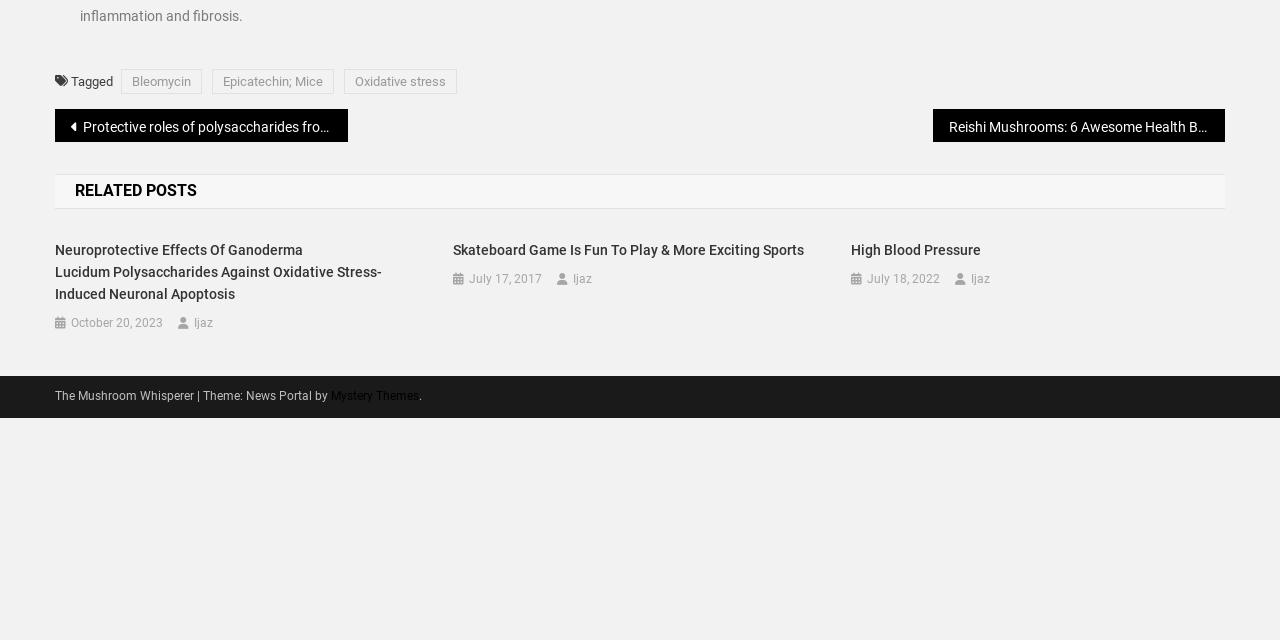Bounding box coordinates are to be given in the format (top-left x, top-left y, bottom-right x, bottom-right y). All values must be floating point numbers between 0 and 1. Provide the bounding box coordinate for the UI element described as: High blood pressure

[0.665, 0.374, 0.957, 0.408]